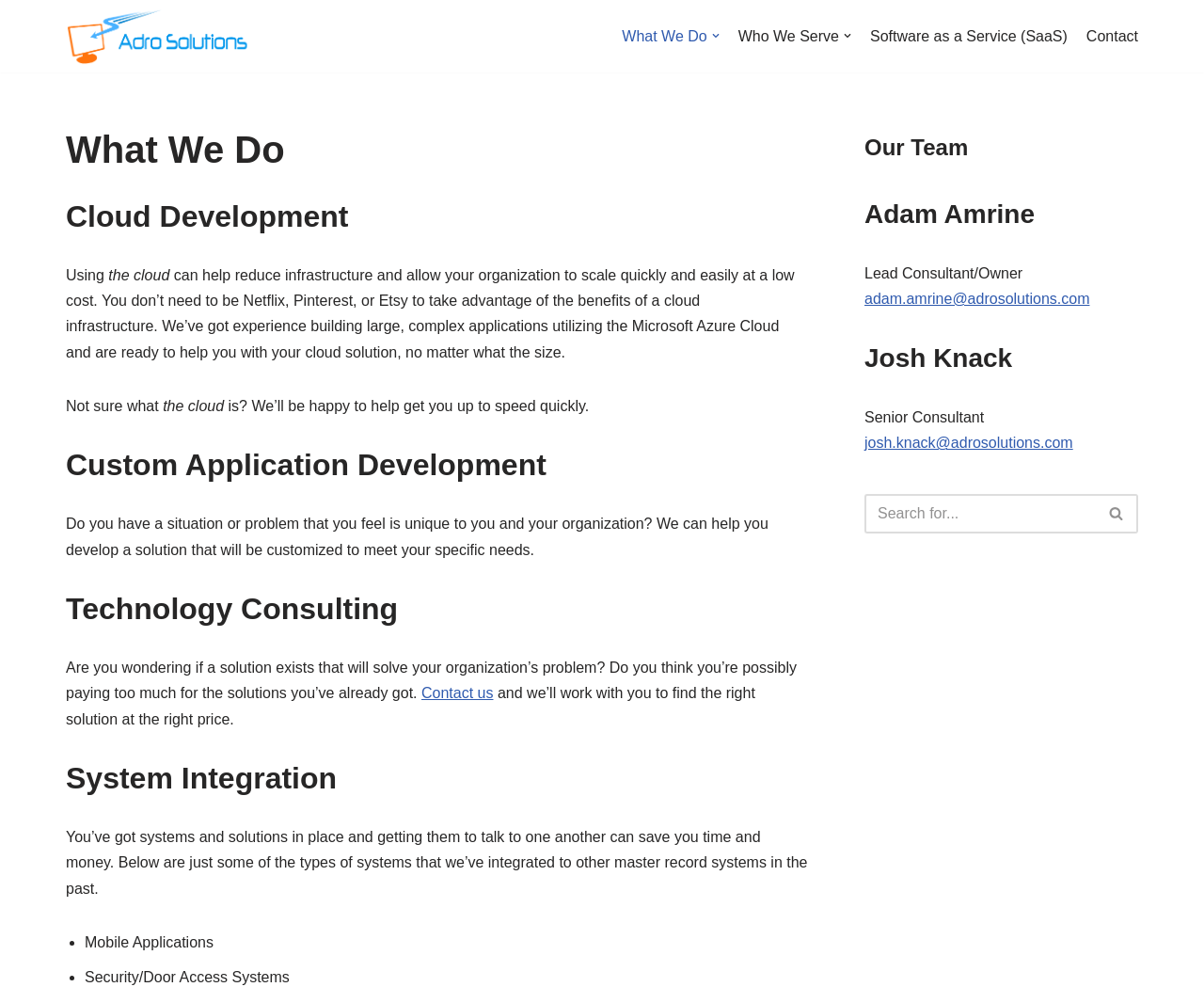Locate the bounding box coordinates of the element's region that should be clicked to carry out the following instruction: "Search for something". The coordinates need to be four float numbers between 0 and 1, i.e., [left, top, right, bottom].

[0.718, 0.5, 0.91, 0.54]